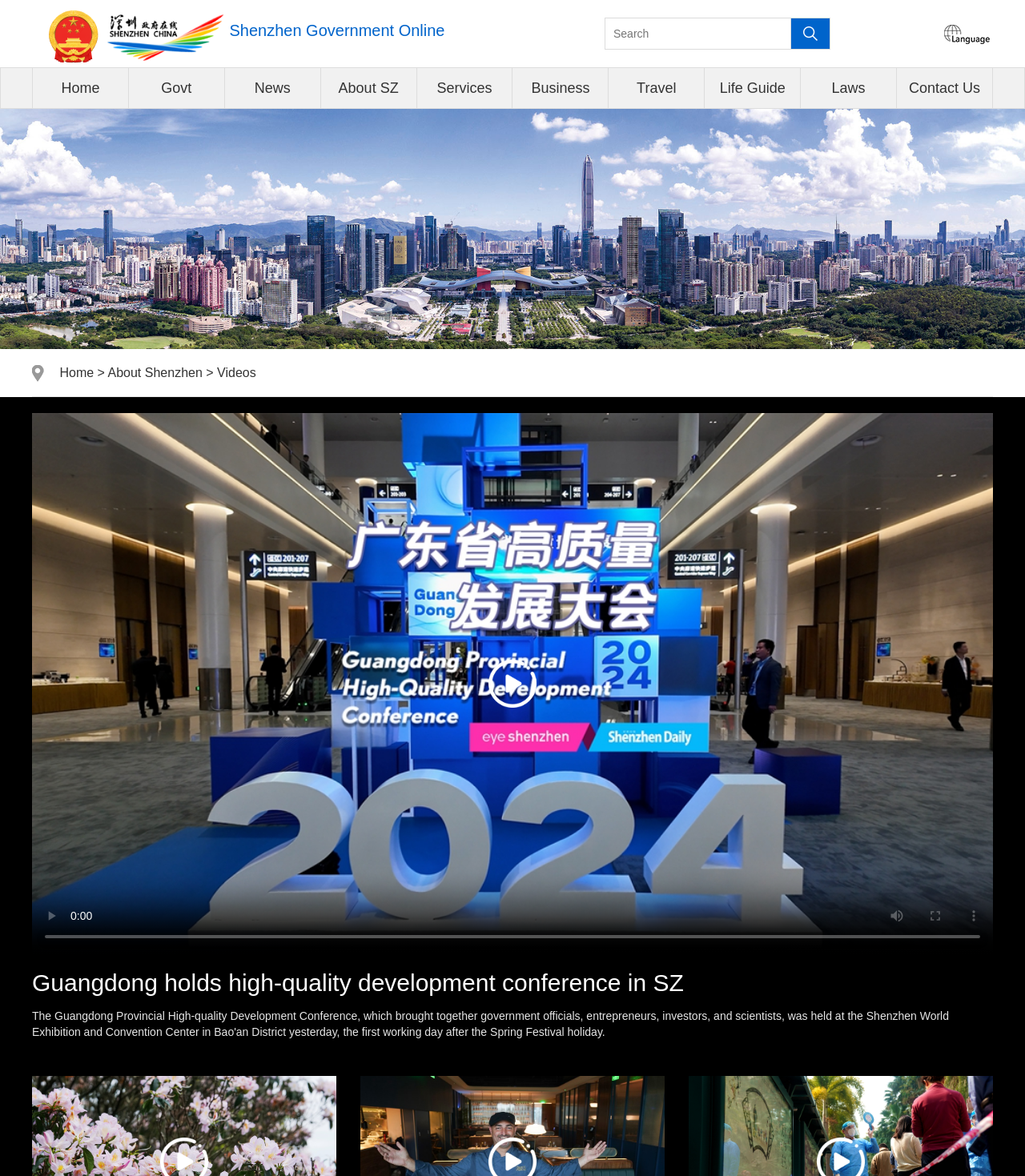Determine the bounding box coordinates of the clickable region to carry out the instruction: "Click the submit button".

[0.771, 0.015, 0.81, 0.042]